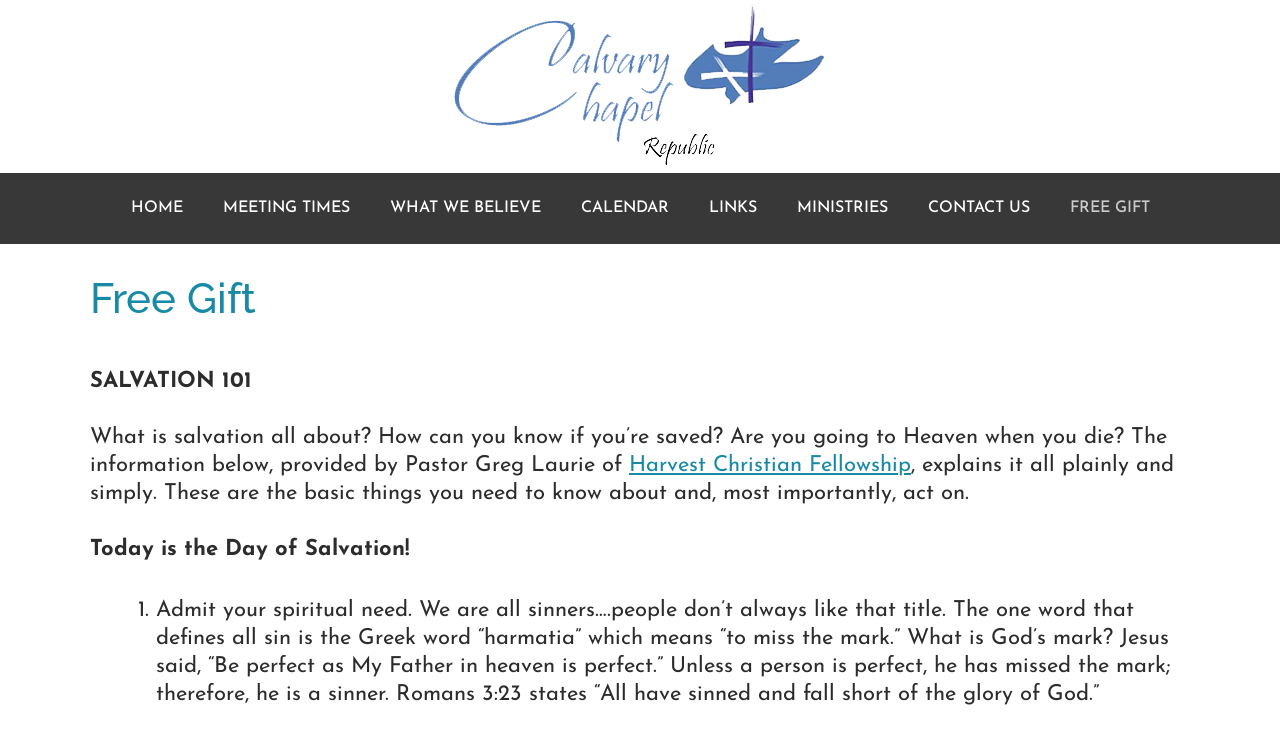Provide a thorough description of the webpage's content and layout.

The webpage is about salvation and features a prominent banner at the top with the title "Free Gift - Calvary Chapel of Republic, MO" and a link to the chapel's website. Below the banner is a navigation menu with 9 links, including "HOME", "MEETING TIMES", and "CONTACT US", which are evenly spaced across the top of the page.

The main content of the page is divided into sections, with a header "Free Gift" followed by a subheading "SALVATION 101" and a brief introduction to the topic of salvation. The introduction is written in a conversational tone and asks questions about salvation, including "What is salvation all about?" and "Are you going to Heaven when you die?"

Below the introduction is a paragraph of text that explains the purpose of the page, which is to provide information about salvation in a plain and simple way. The text is attributed to Pastor Greg Laurie of Harvest Christian Fellowship.

The page then presents a call to action, "Today is the Day of Salvation!", followed by a numbered list with the first item being "Admit your spiritual need." The list item is a detailed explanation of what it means to be a sinner and how it relates to God's perfection.

Throughout the page, there are no images aside from the chapel's logo in the banner. The layout is clean and easy to read, with clear headings and concise text.